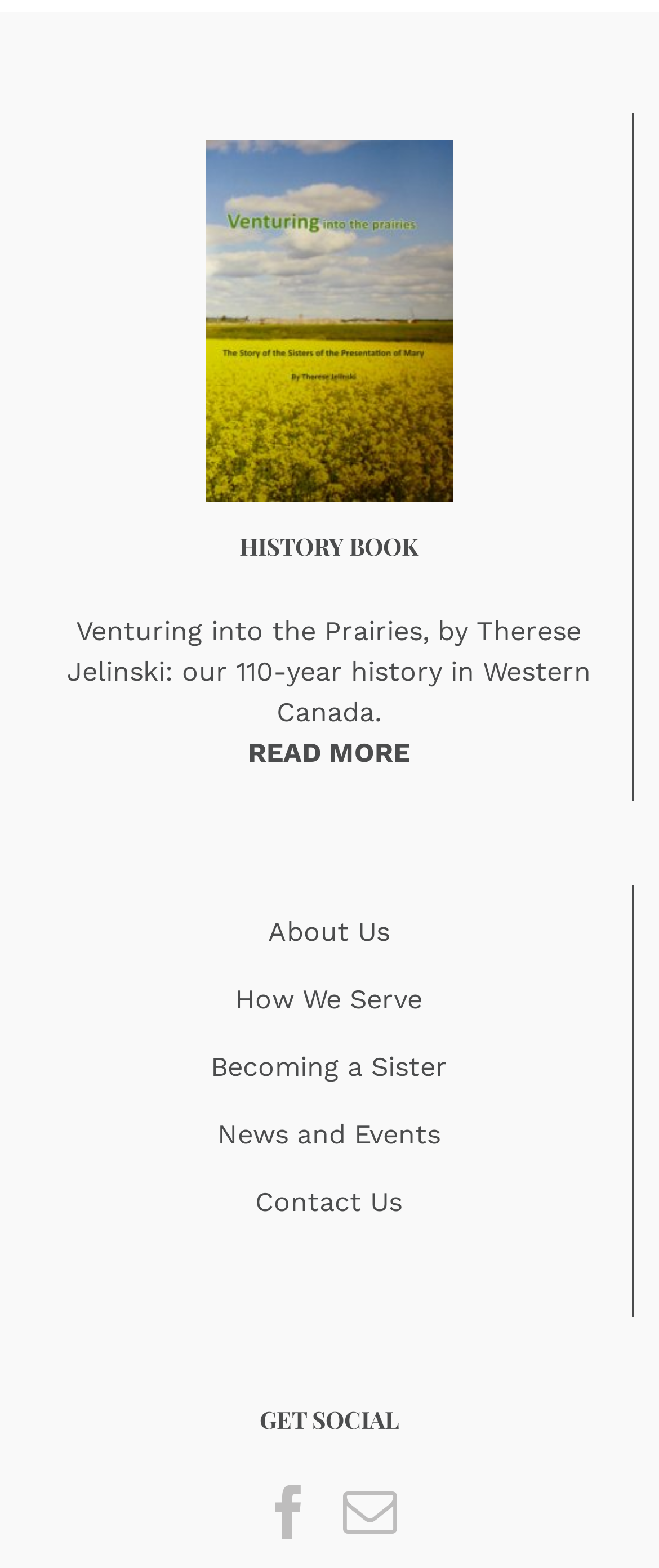Locate the bounding box coordinates of the clickable area to execute the instruction: "Read about the history of the Prairies". Provide the coordinates as four float numbers between 0 and 1, represented as [left, top, right, bottom].

[0.376, 0.47, 0.622, 0.491]